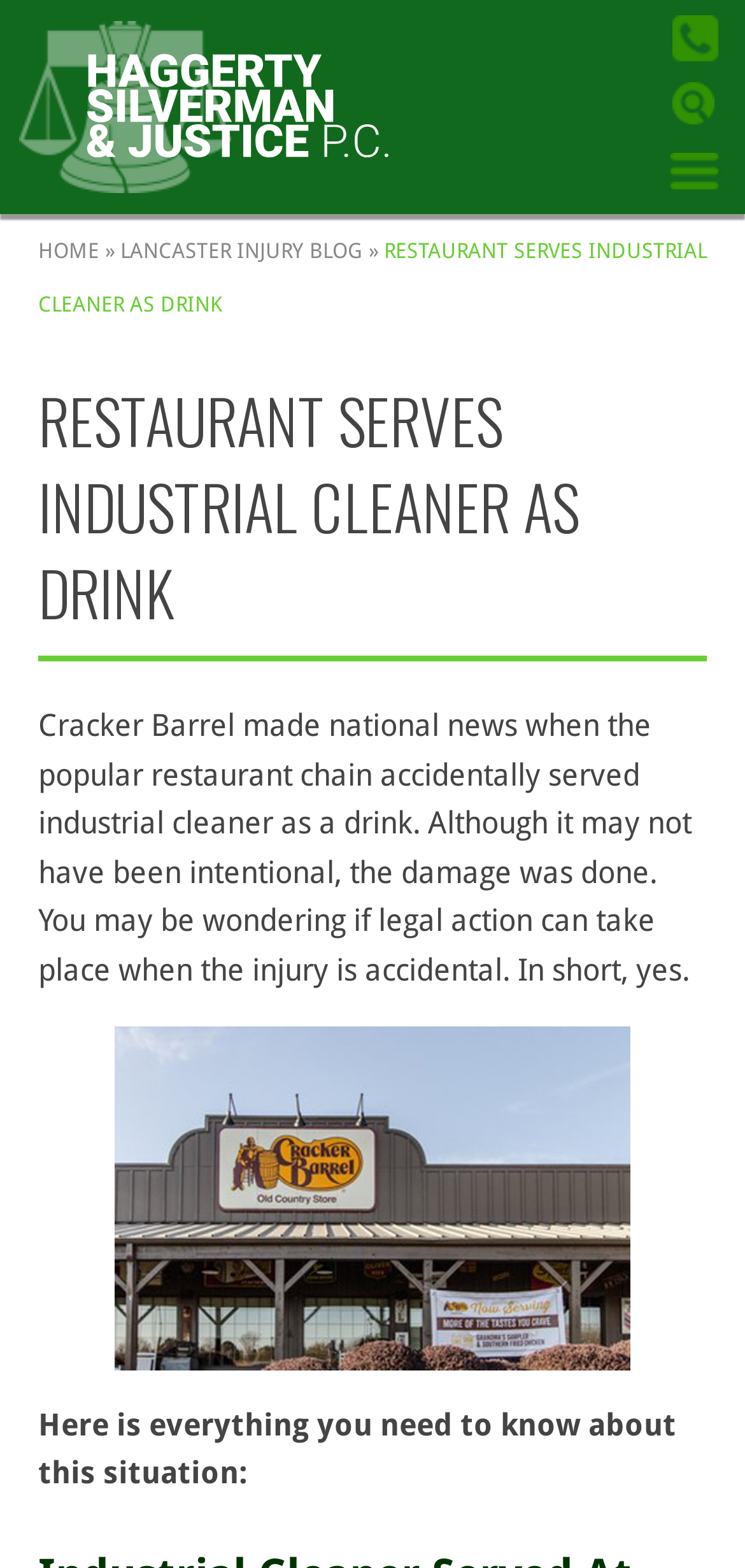What is the name of the restaurant chain mentioned?
Using the image as a reference, deliver a detailed and thorough answer to the question.

The name of the restaurant chain mentioned in the blog post can be found in the static text element with bounding box coordinates [0.051, 0.451, 0.928, 0.63]. The text content of this element mentions 'Cracker Barrel made national news when the popular restaurant chain accidentally served industrial cleaner as a drink'.